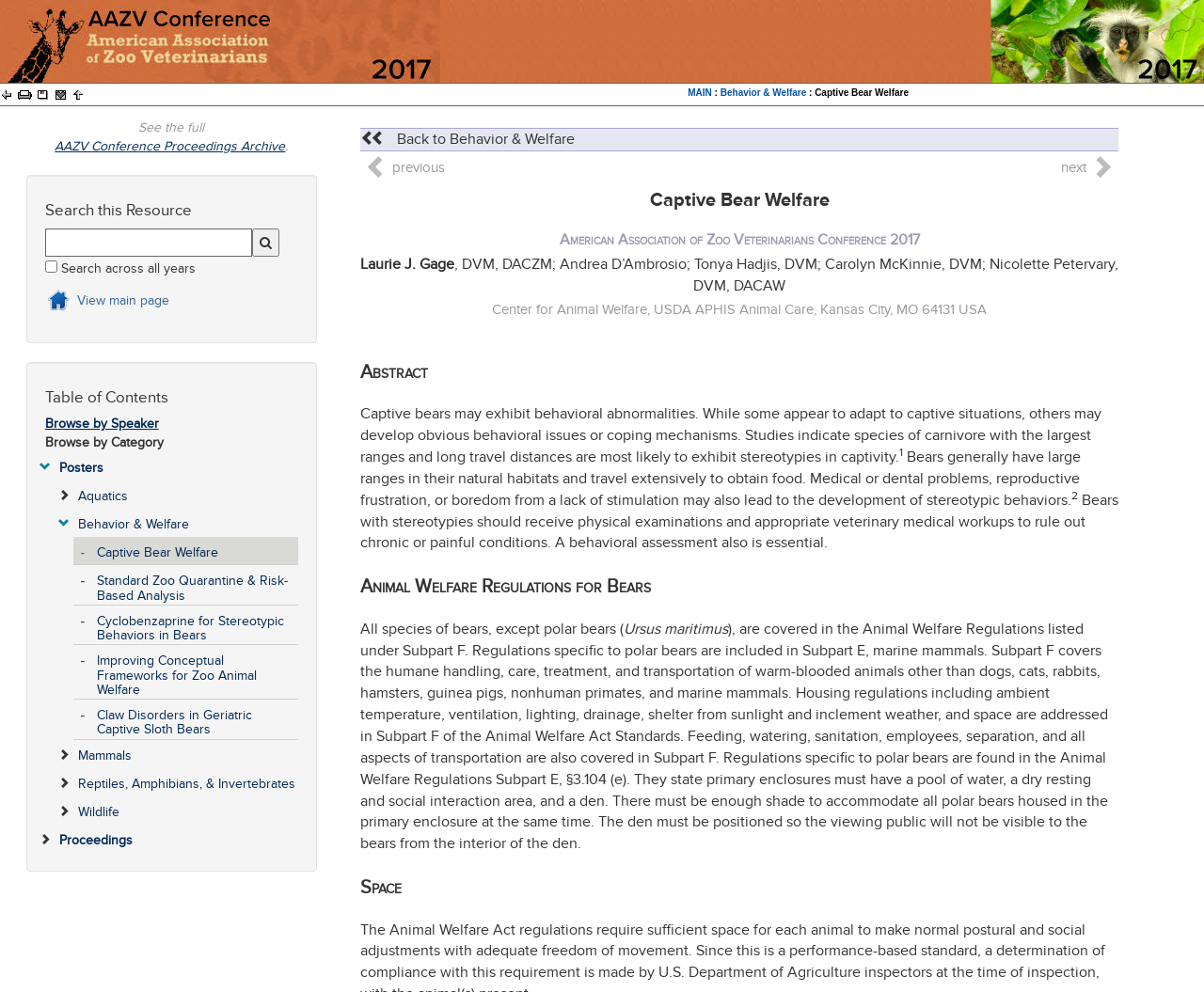What is the name of the organization hosting the conference?
Refer to the screenshot and deliver a thorough answer to the question presented.

The name of the organization hosting the conference can be determined by looking at the title of the webpage, which mentions 'AAZV 2017'. AAZV stands for American Association of Zoo Veterinarians, which is a professional organization for zoo veterinarians.